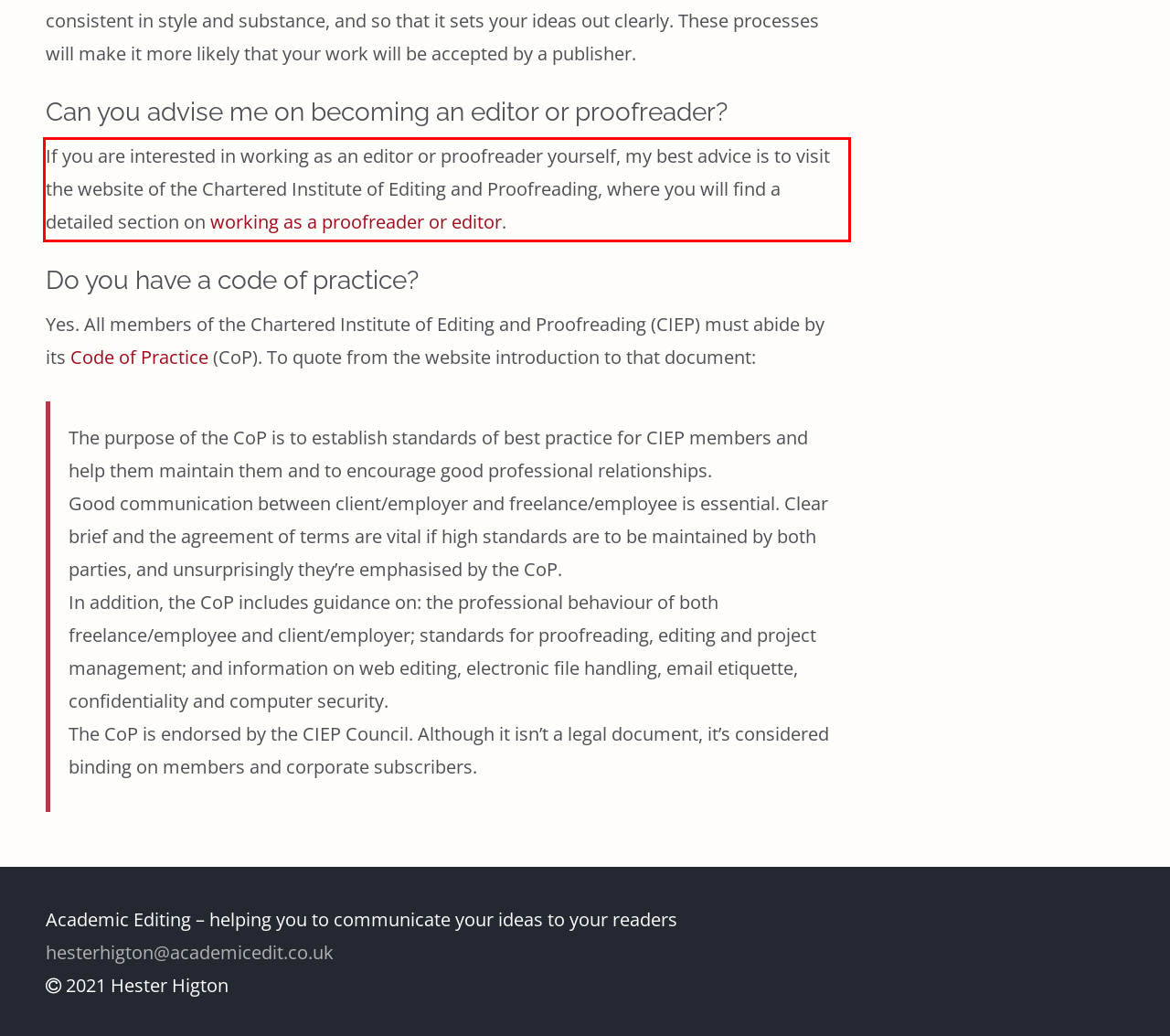Identify the text inside the red bounding box in the provided webpage screenshot and transcribe it.

If you are interested in working as an editor or proofreader yourself, my best advice is to visit the website of the Chartered Institute of Editing and Proofreading, where you will find a detailed section on working as a proofreader or editor.